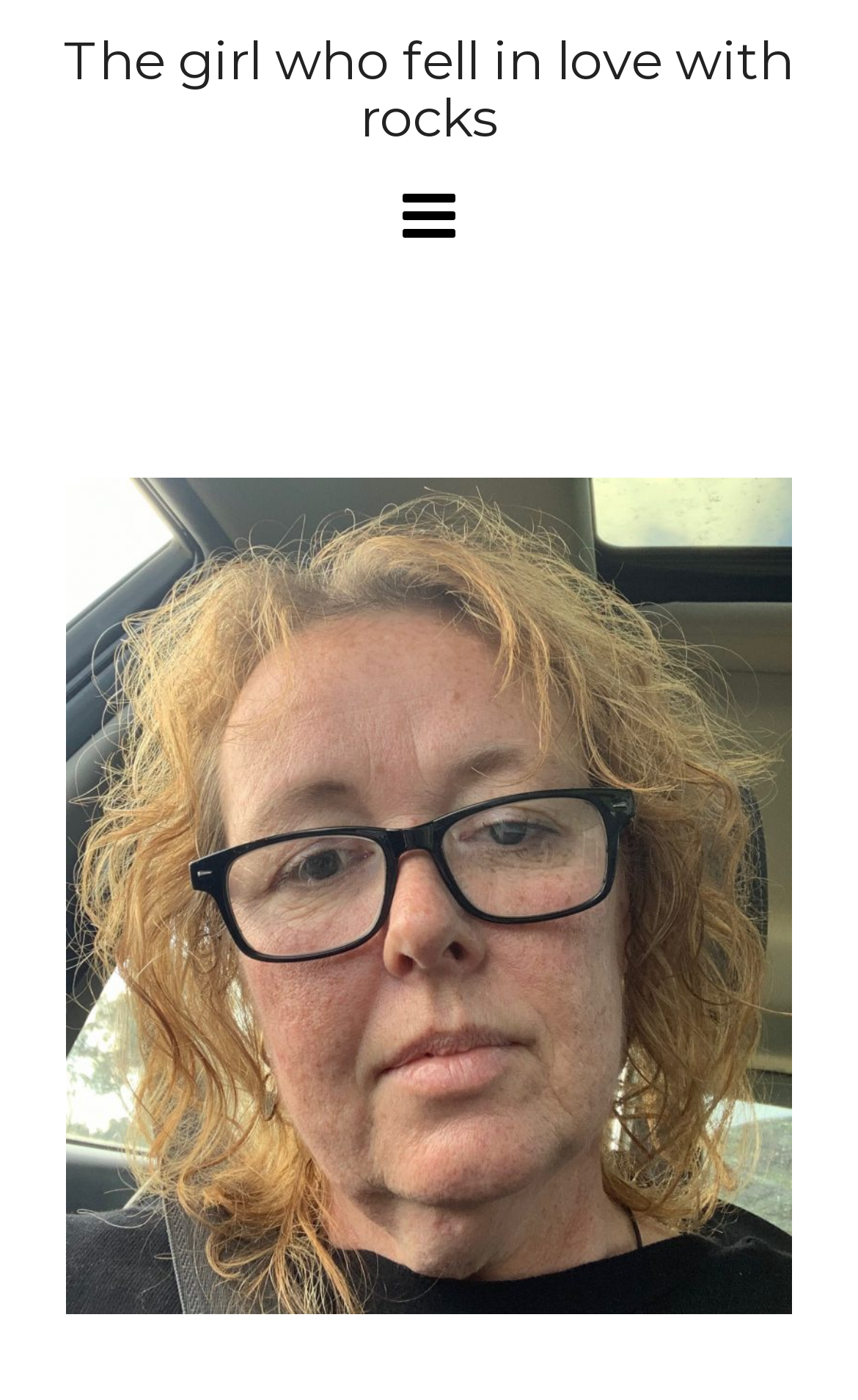Please determine the main heading text of this webpage.

The girl who fell in love with rocks